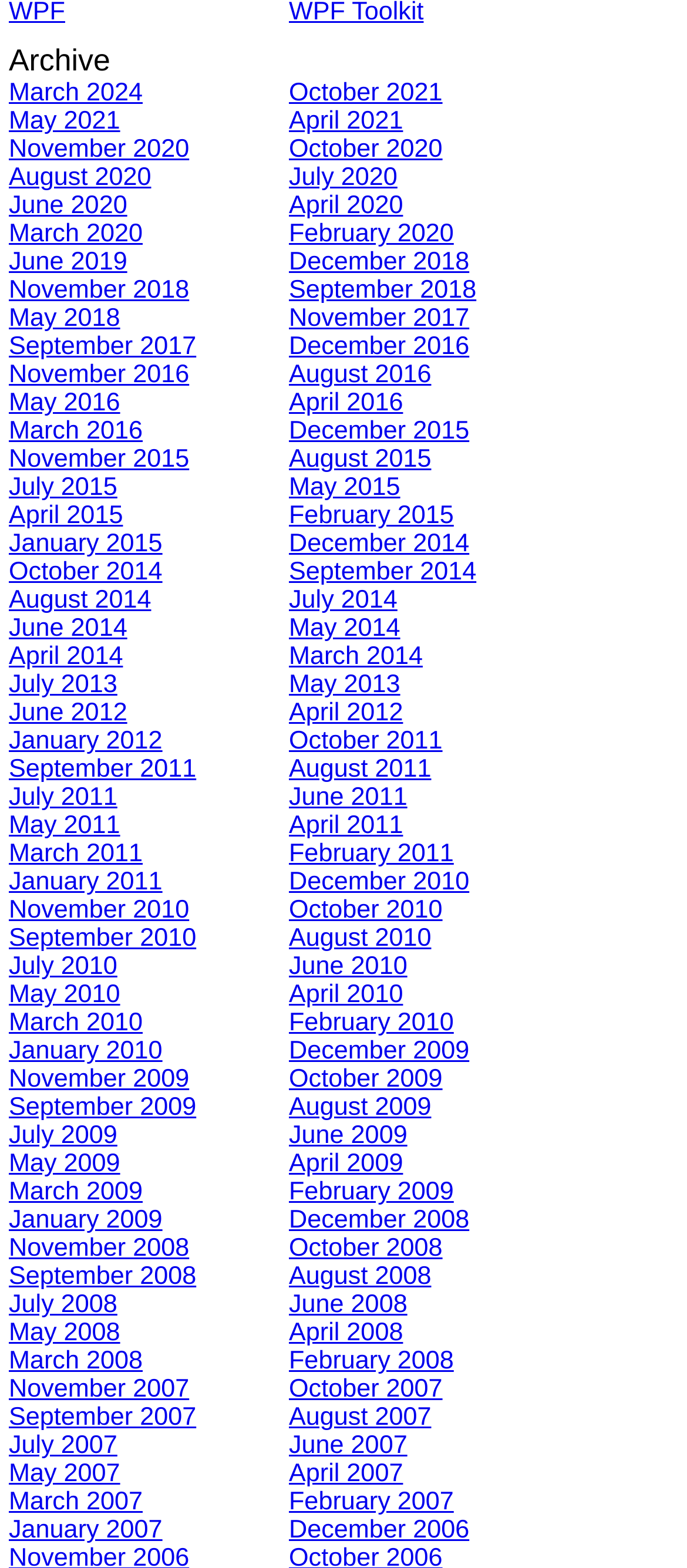What is the earliest month available in the archive?
With the help of the image, please provide a detailed response to the question.

The earliest month available in the archive is January 2010, which can be determined by examining the link elements and their corresponding text content.